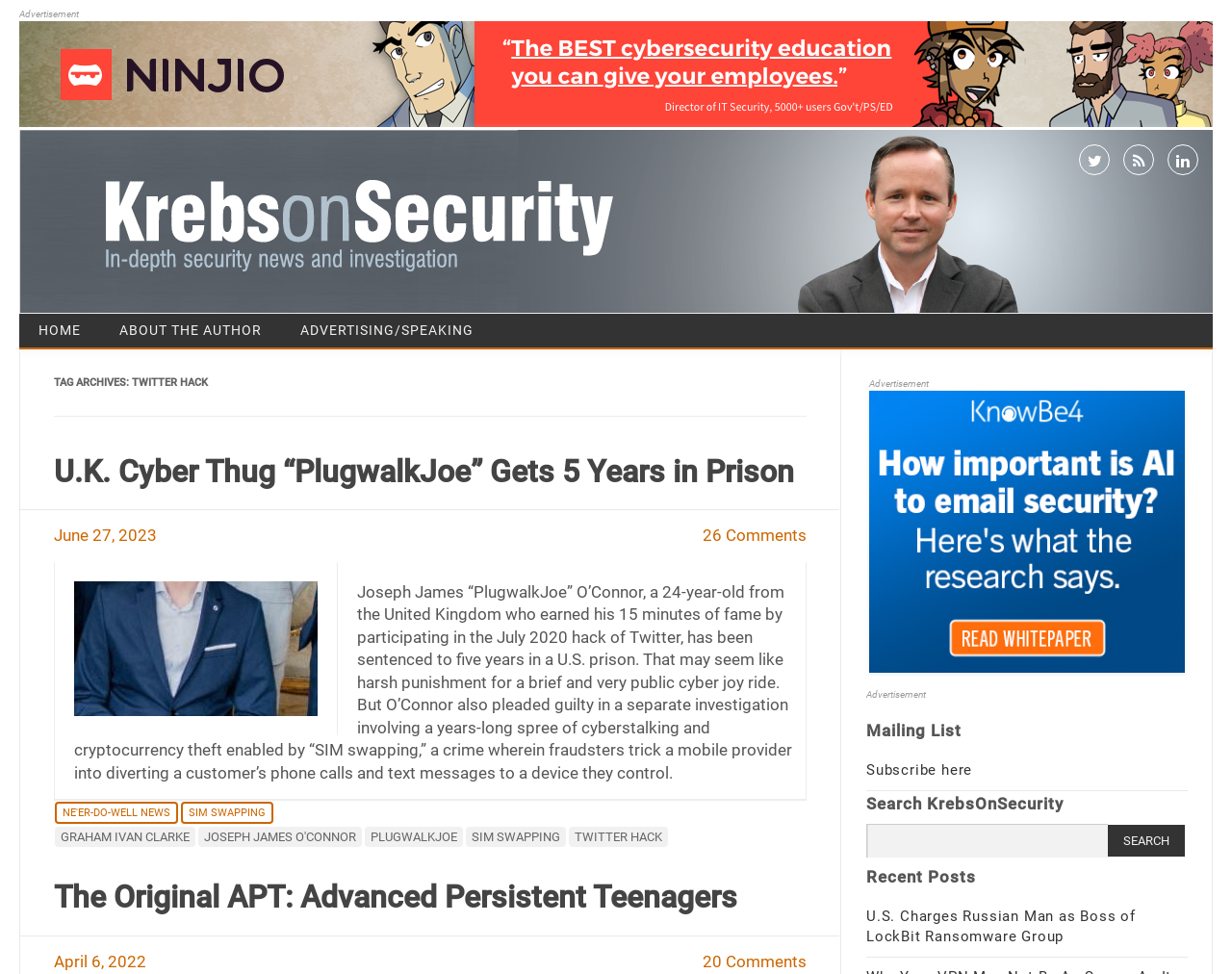Locate the bounding box coordinates of the element that should be clicked to fulfill the instruction: "Subscribe to the mailing list".

[0.703, 0.782, 0.789, 0.799]